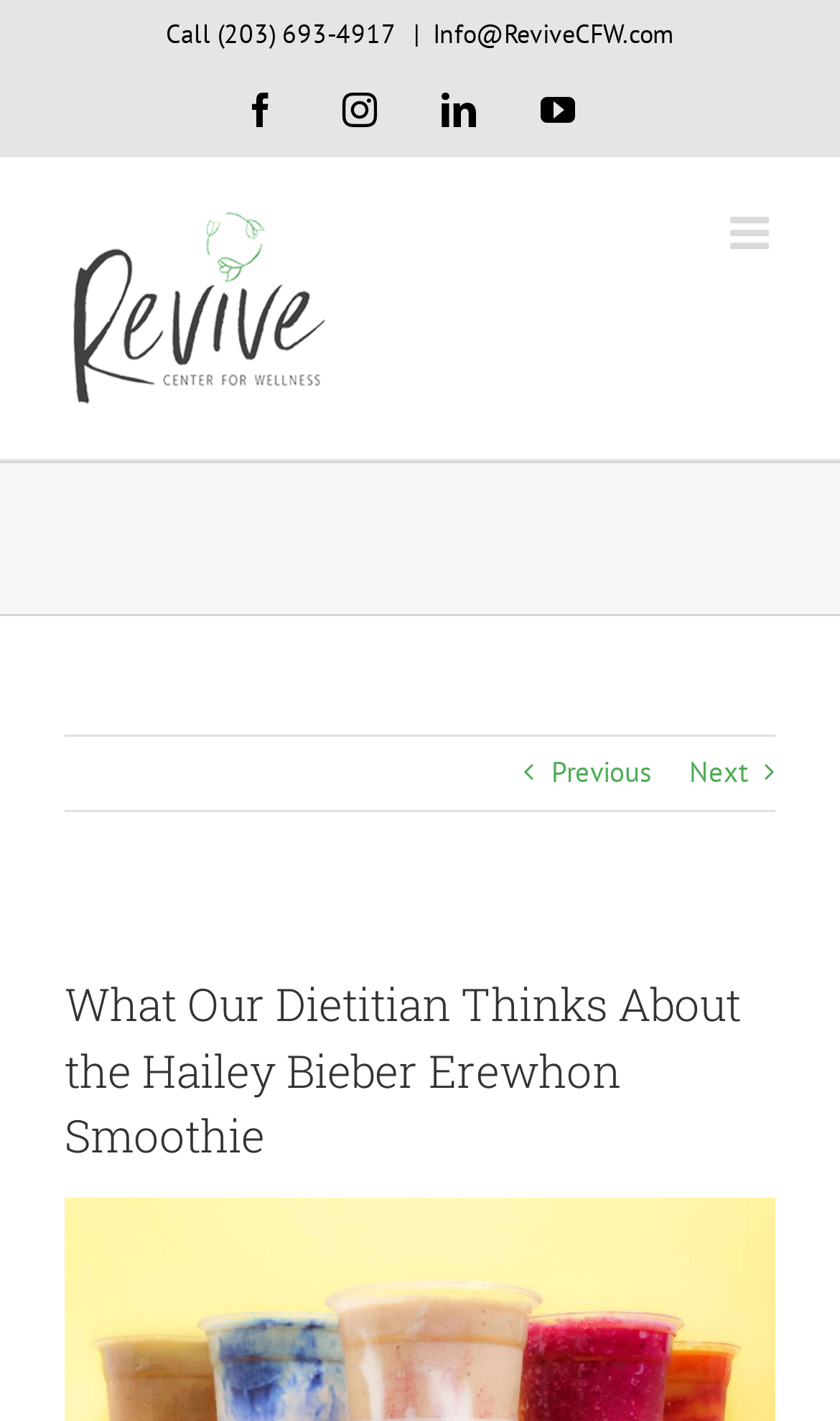Answer this question in one word or a short phrase: How many social media links are there?

4